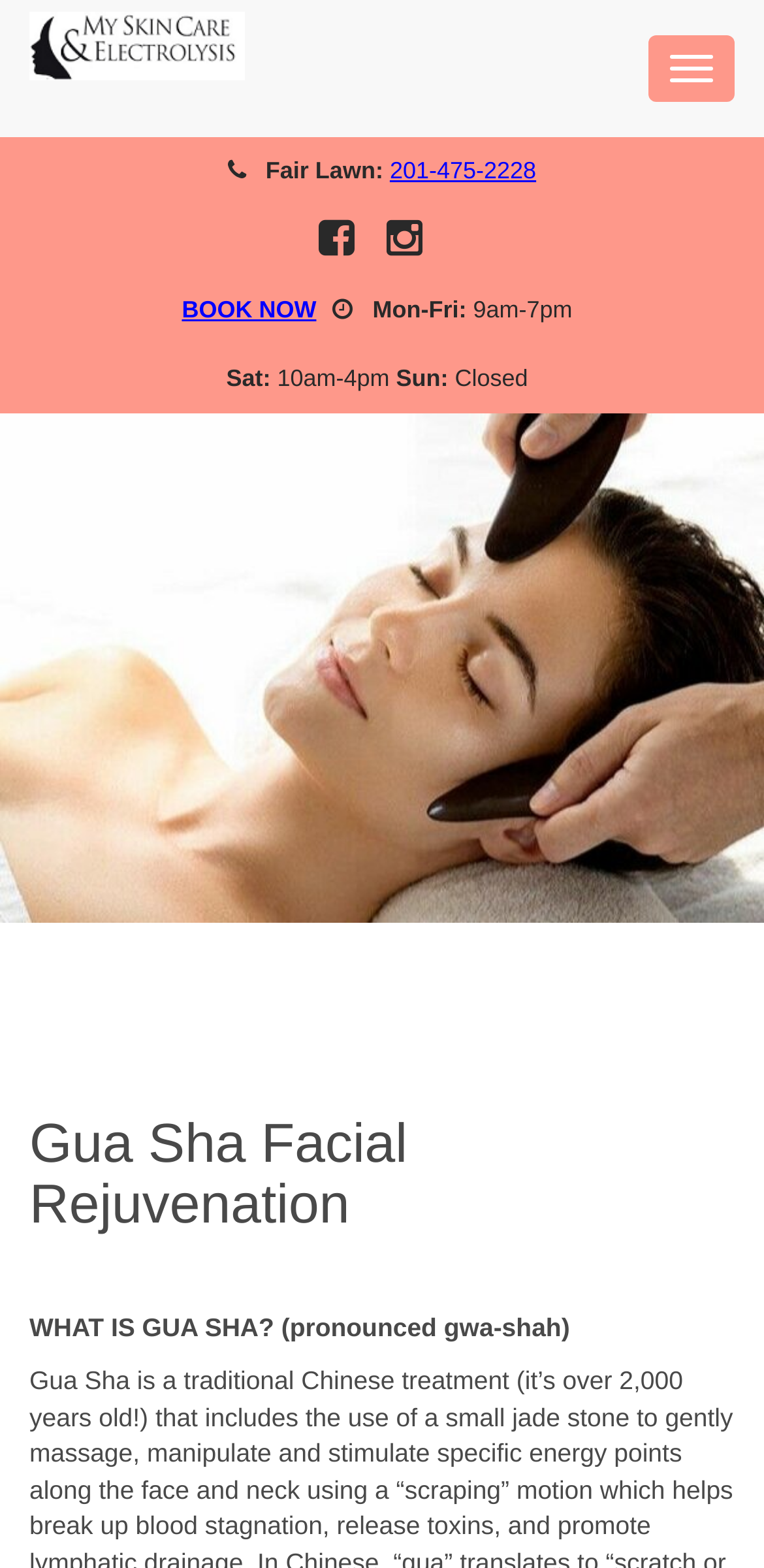Produce an elaborate caption capturing the essence of the webpage.

This webpage is about a skincare and facial rejuvenation treatment center, specifically highlighting their Gua Sha Anti-aging Facial Rejuvenation treatment in Bergen County, NJ. 

At the top of the page, there is a navigation menu with links to various sections, including "About Us", "Our Team", "Appointment Request", "Directions", "Policies", "Services", "Gallery", "Specials", "Testimonials", "Articles", and "Products". 

Below the navigation menu, there is a logo of the center, "MYSC", accompanied by a button to toggle navigation. On the right side, there is a section displaying the center's location, phone number, and social media links.

Further down, there is a prominent section showcasing the Gua Sha Facial Rejuvenation treatment, with a heading and a brief description of what Gua Sha is. This section also includes an image with a caption "Taking care of your skin is our promise".

The page also features a section with links to various services offered by the center, including acne treatments, biorepeel treatment, corrective facials, chemical peels, electrolysis, microchanneling, microblading, permanent makeup, tattoo removal, skin tag treatment, eyelash extensions, lash lift, eyebrow shaping, and henna eyebrow tinting.

Additionally, there are links to galleries showcasing the results of these treatments, as well as links to articles and testimonials about skincare and facial rejuvenation.